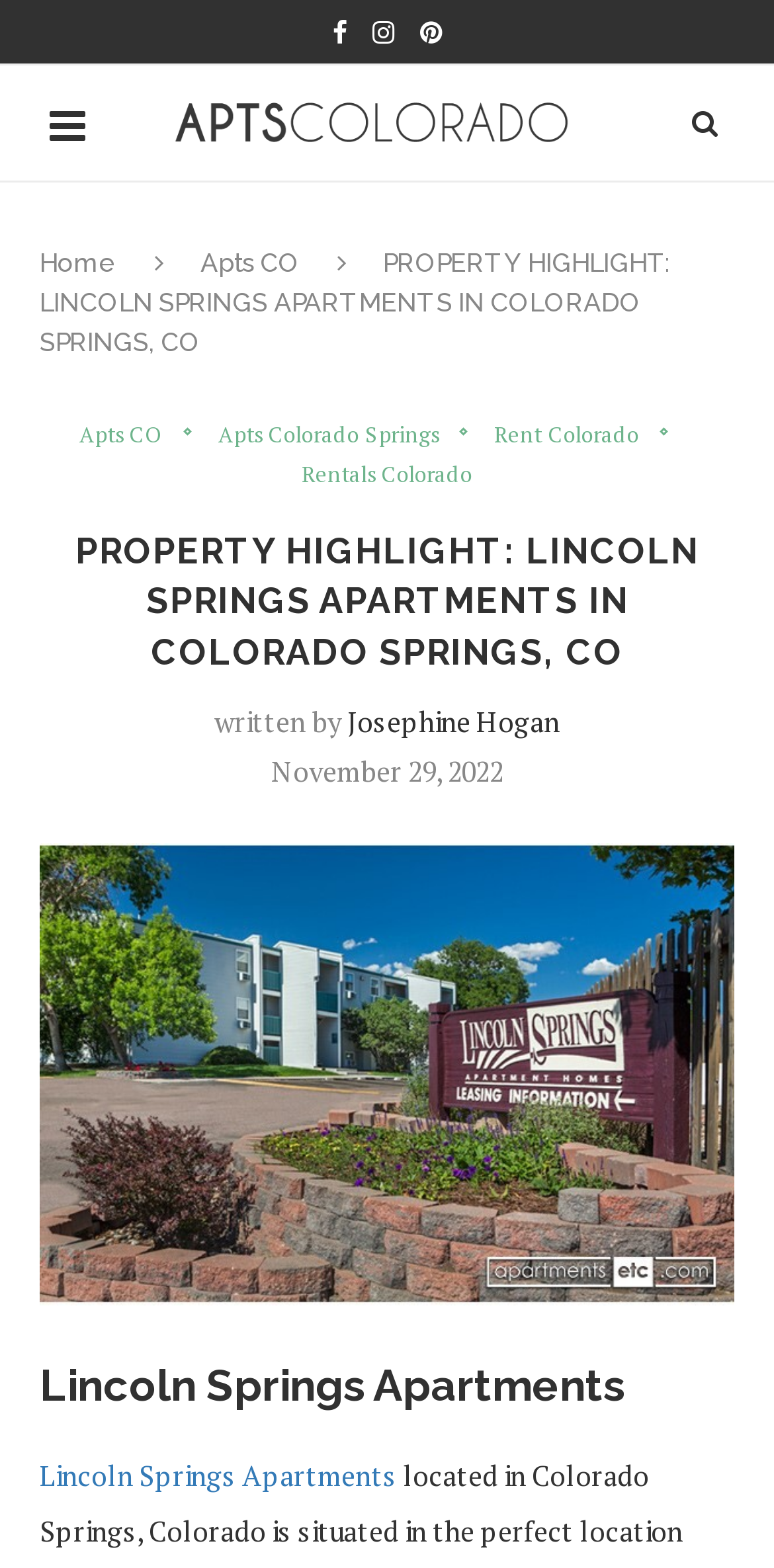Indicate the bounding box coordinates of the element that needs to be clicked to satisfy the following instruction: "Explore Lincoln Springs Apartments". The coordinates should be four float numbers between 0 and 1, i.e., [left, top, right, bottom].

[0.051, 0.671, 0.949, 0.695]